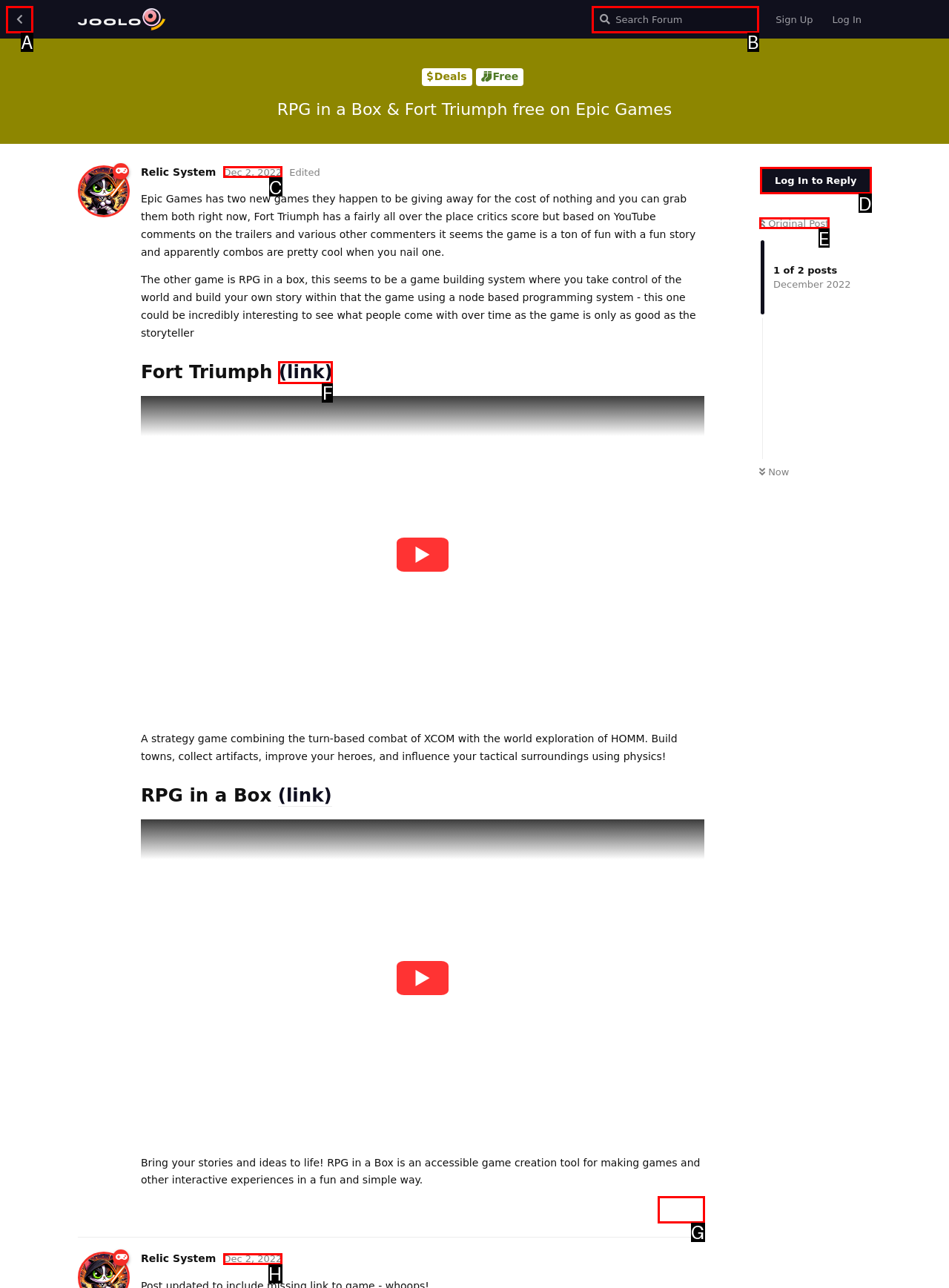From the options provided, determine which HTML element best fits the description: Dec 2, 2022. Answer with the correct letter.

H